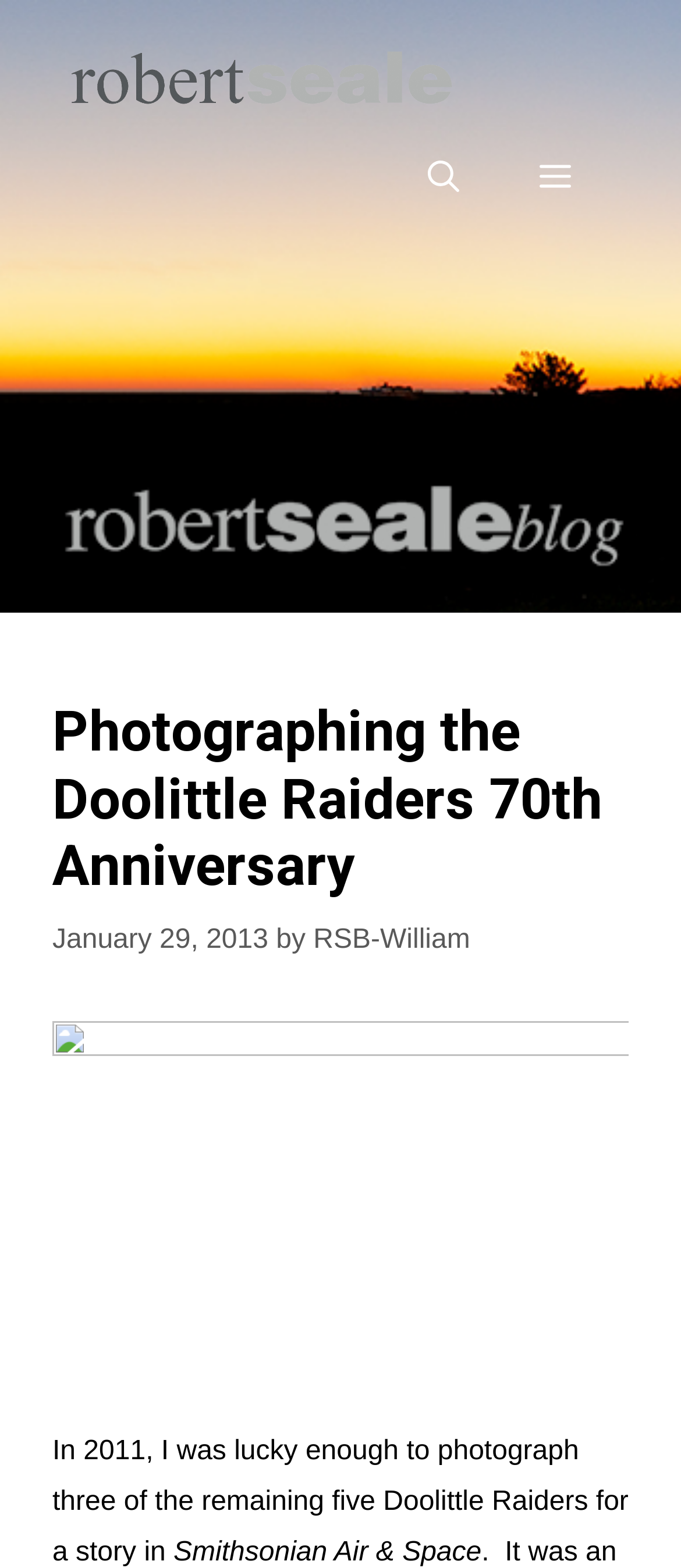Provide an in-depth caption for the contents of the webpage.

The webpage is a blog post titled "Photographing the Doolittle Raiders 70th Anniversary" by Robert Seale. At the top, there is a banner with the site's name, "Robert Seale's Blog", accompanied by an image of the same name. To the right of the banner, there is a navigation section with a mobile toggle, containing two buttons: "Open search" and "Menu".

Below the navigation section, there is a header with the main content of the page. The header contains a heading with the title of the blog post, followed by a time stamp indicating the post was published on January 29, 2013. The author's name, "RSB-William", is mentioned below the time stamp.

The main content of the page starts with a link containing an image, which takes up most of the width of the page. Below the link, there is a paragraph of text describing the author's experience photographing three of the remaining five Doolittle Raiders for a story in Smithsonian Air & Space.